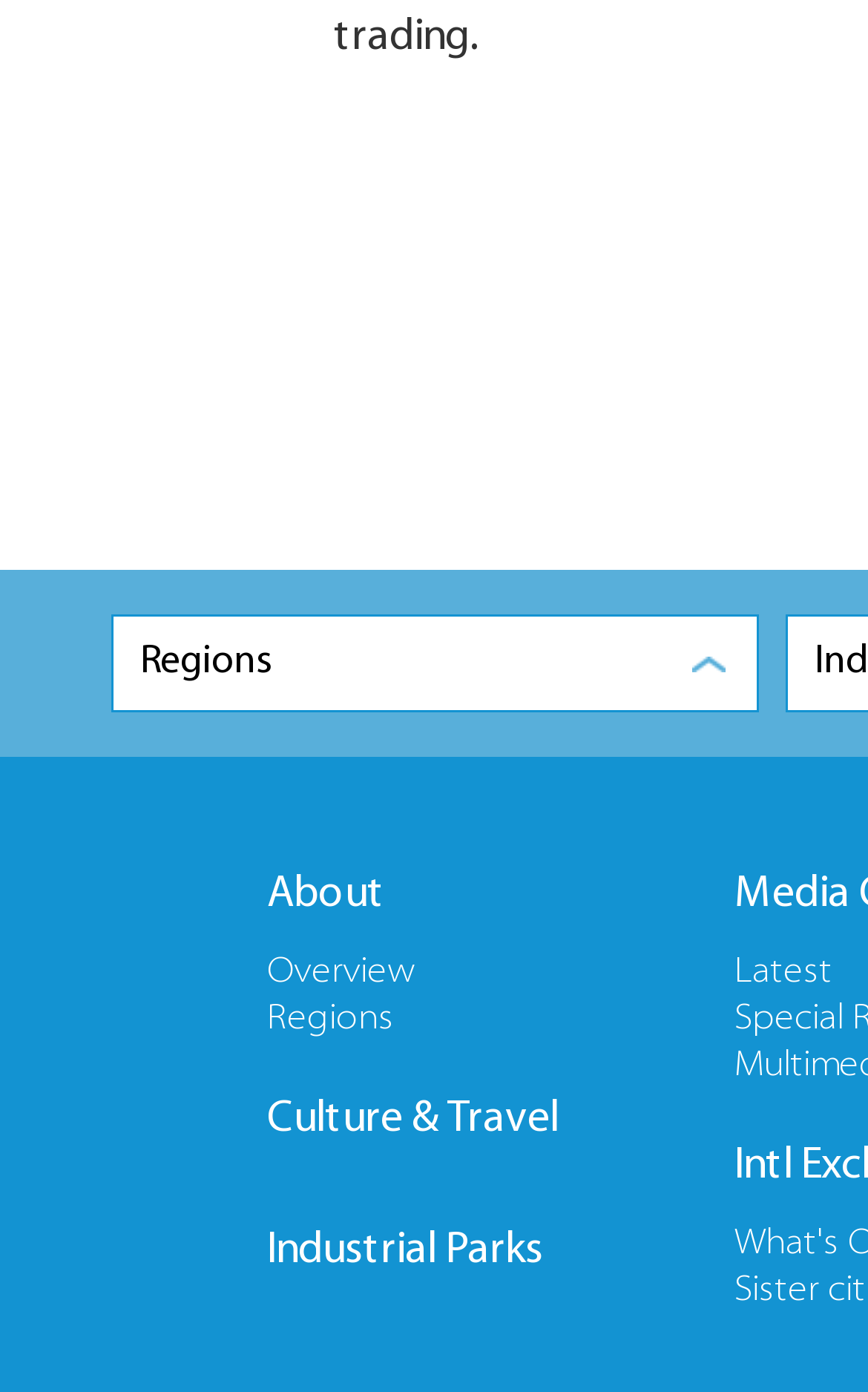Locate the bounding box of the UI element based on this description: "Culture & Travel". Provide four float numbers between 0 and 1 as [left, top, right, bottom].

[0.308, 0.788, 0.644, 0.82]